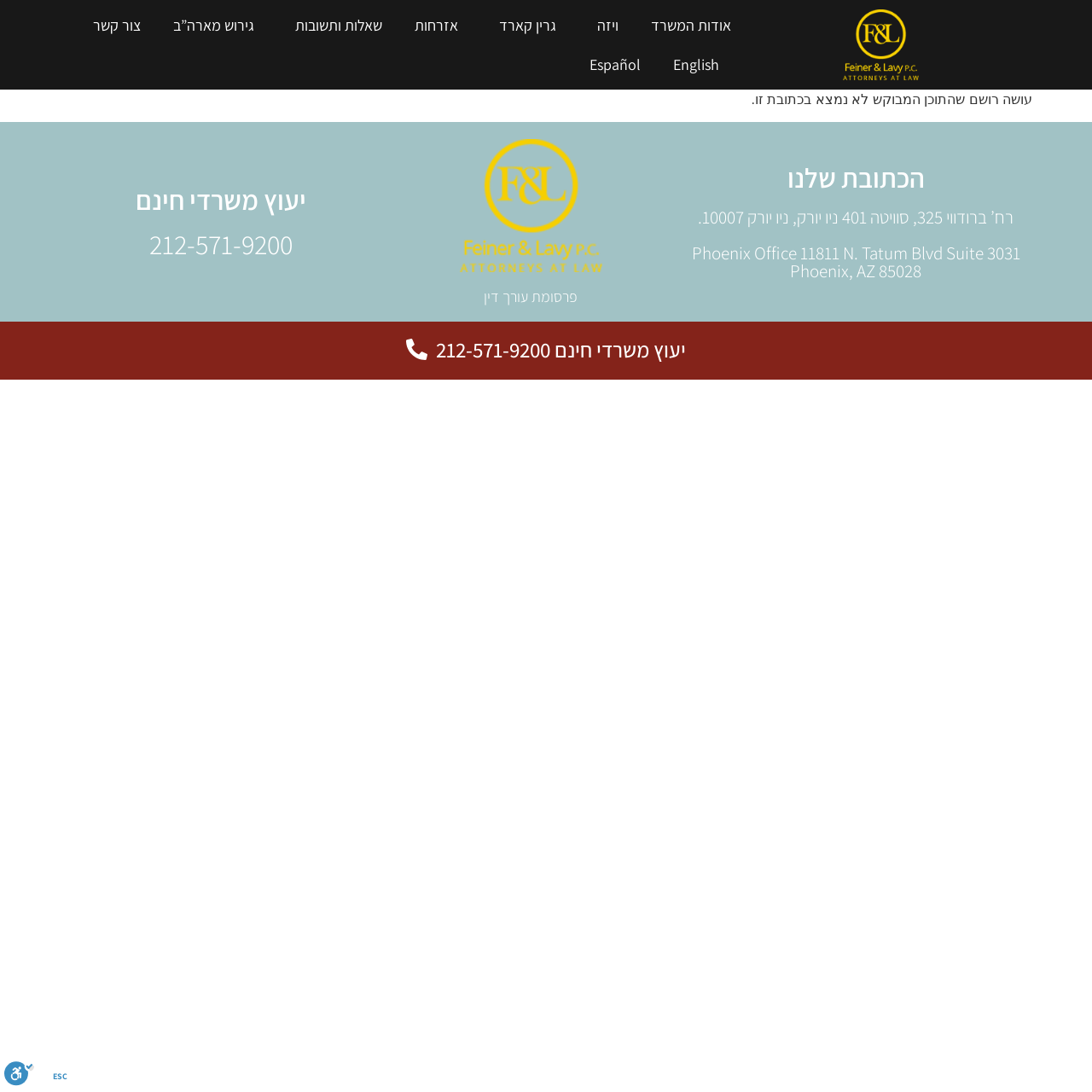Respond to the question with just a single word or phrase: 
What languages are available on the website?

English, Español